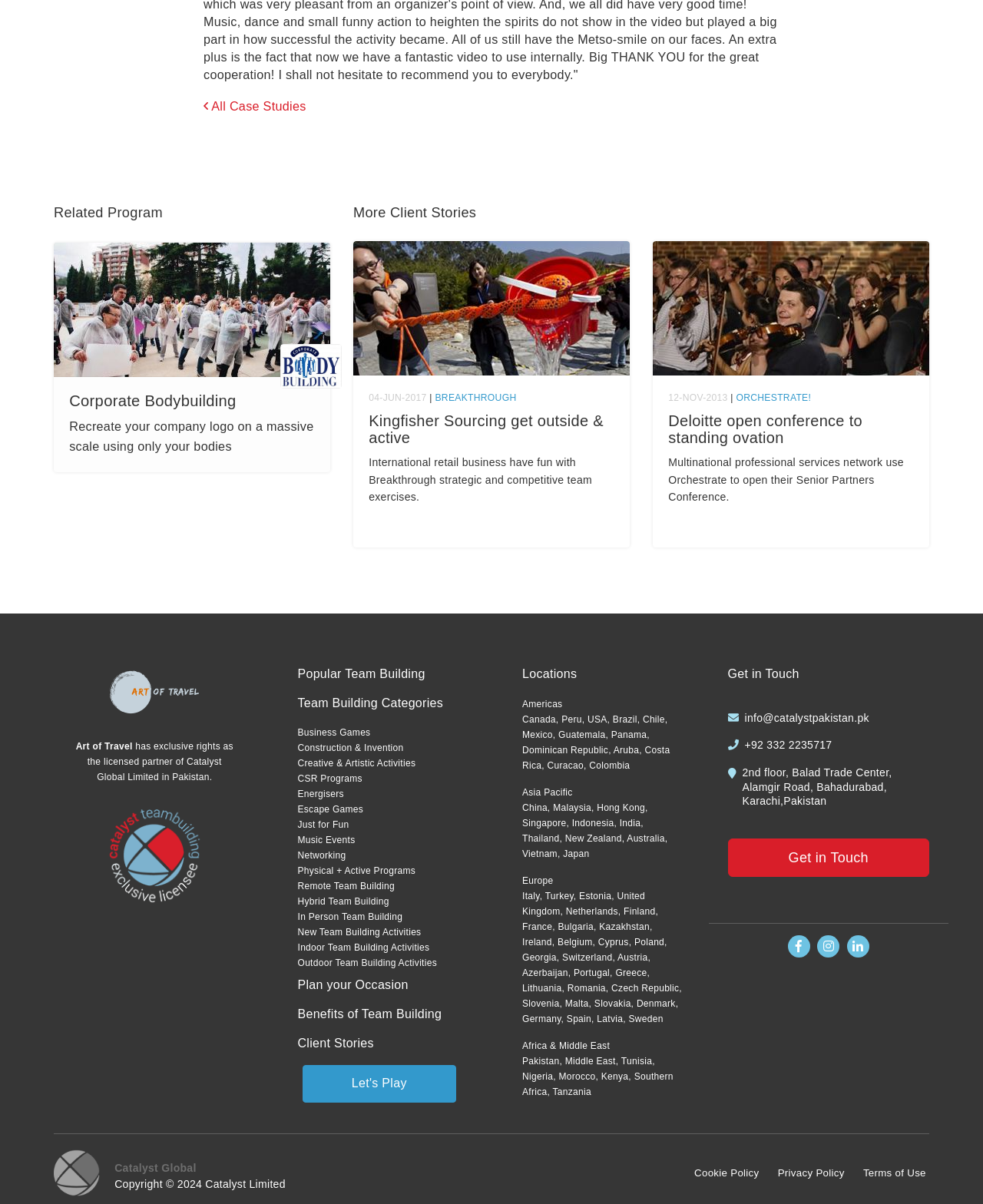Determine the bounding box coordinates for the area that needs to be clicked to fulfill this task: "Explore 'Popular Team Building'". The coordinates must be given as four float numbers between 0 and 1, i.e., [left, top, right, bottom].

[0.303, 0.554, 0.469, 0.566]